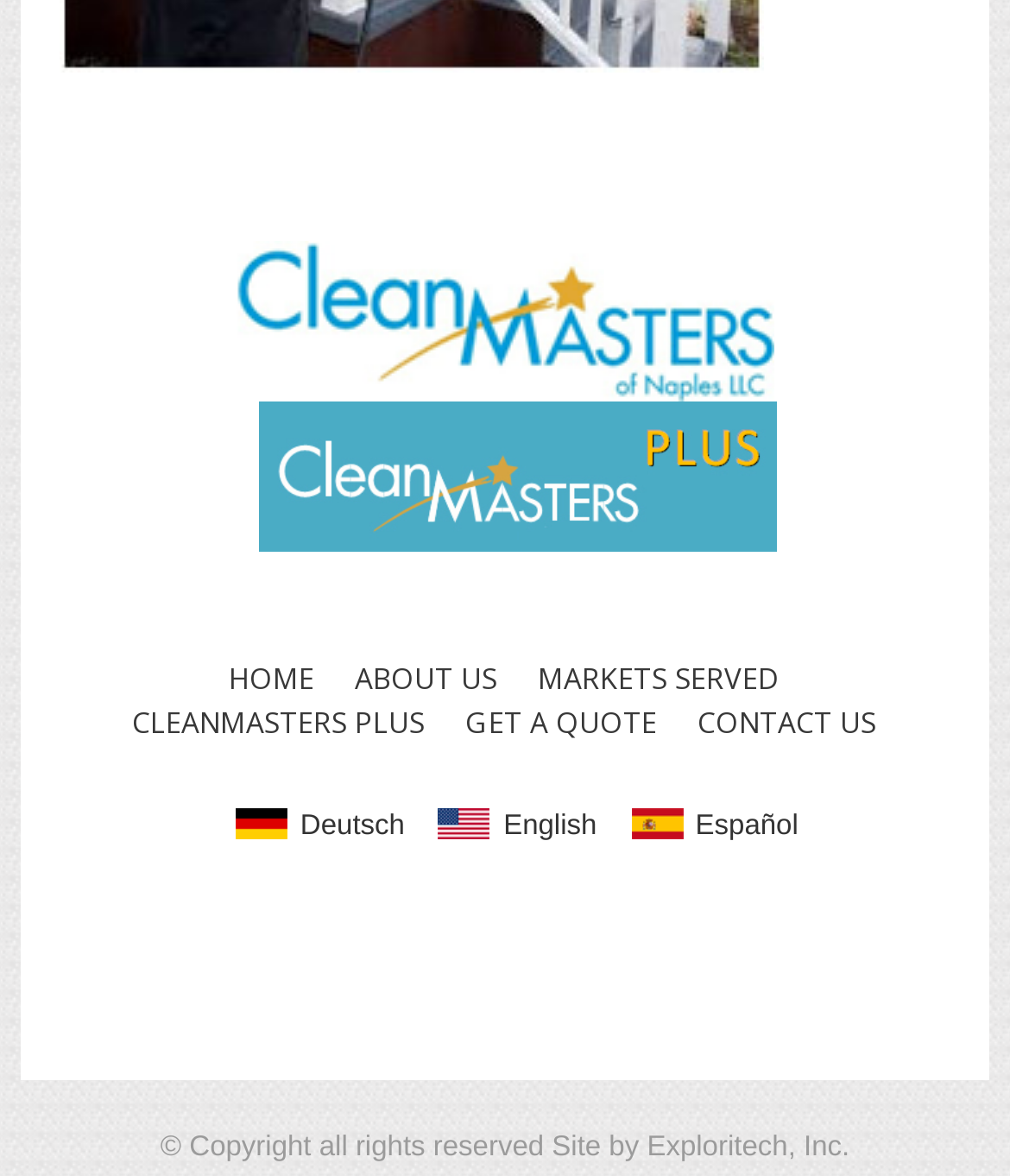Using the webpage screenshot, find the UI element described by Get A Quote. Provide the bounding box coordinates in the format (top-left x, top-left y, bottom-right x, bottom-right y), ensuring all values are floating point numbers between 0 and 1.

[0.461, 0.597, 0.65, 0.631]